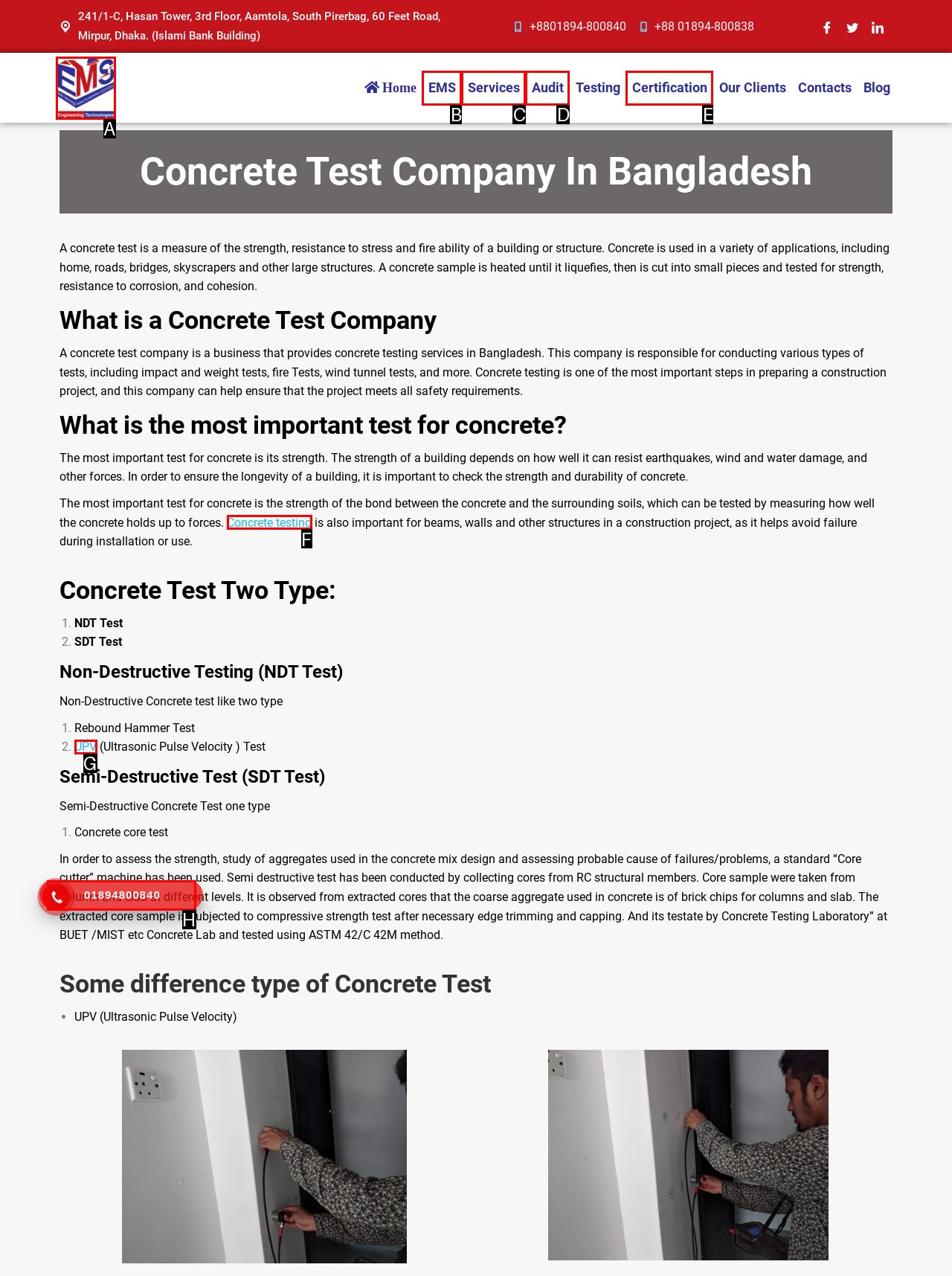With the description: Concrete testing, find the option that corresponds most closely and answer with its letter directly.

F